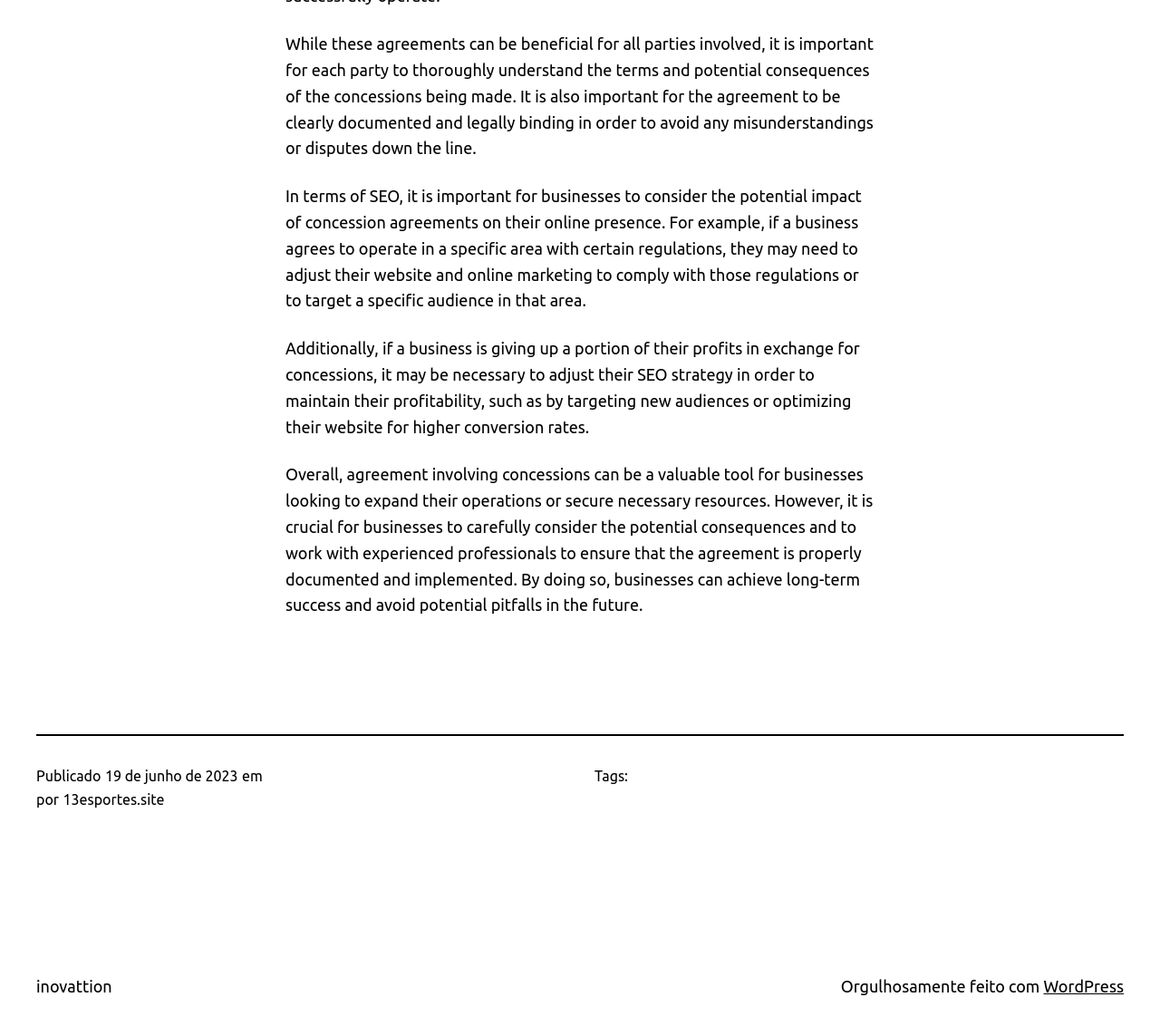Please determine the bounding box coordinates for the UI element described as: "inovattion".

[0.031, 0.943, 0.097, 0.96]